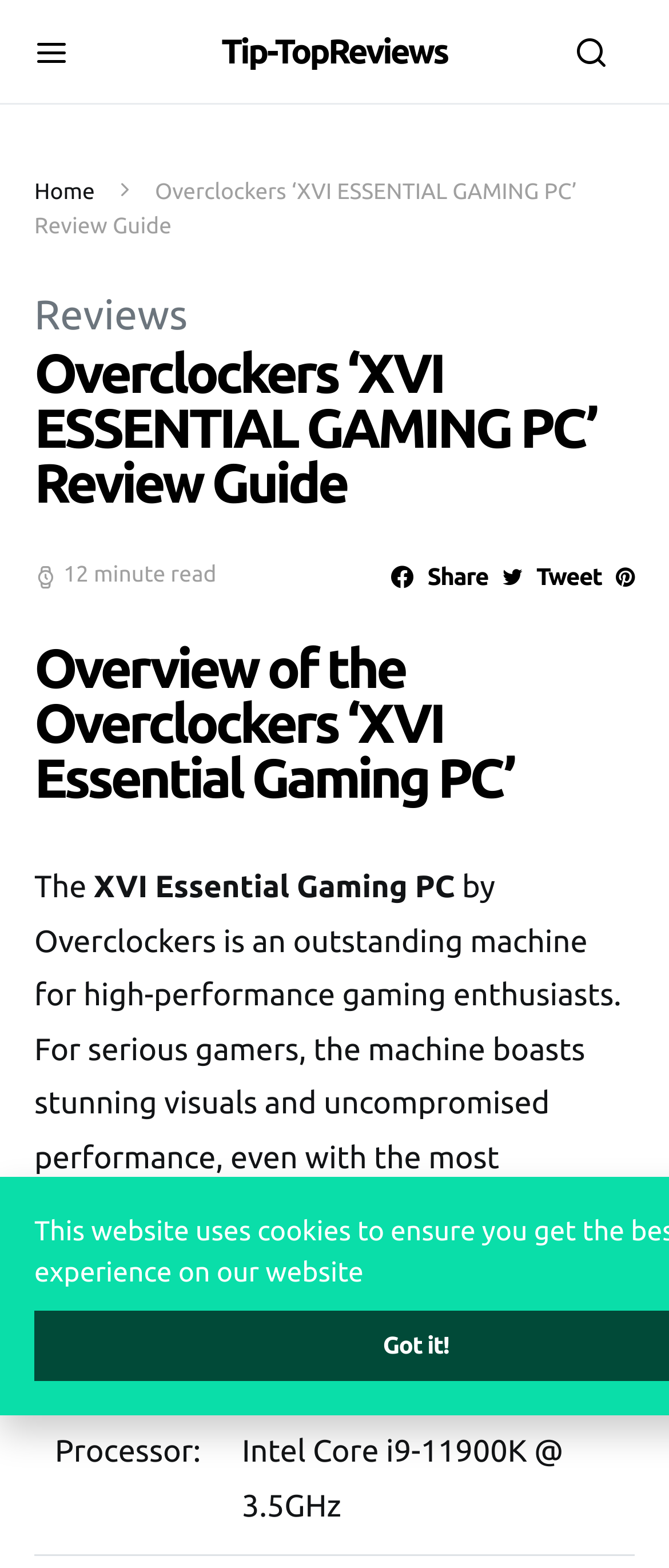Identify the bounding box of the UI element that matches this description: "parent_node: Tip-TopReviews".

[0.051, 0.015, 0.101, 0.05]